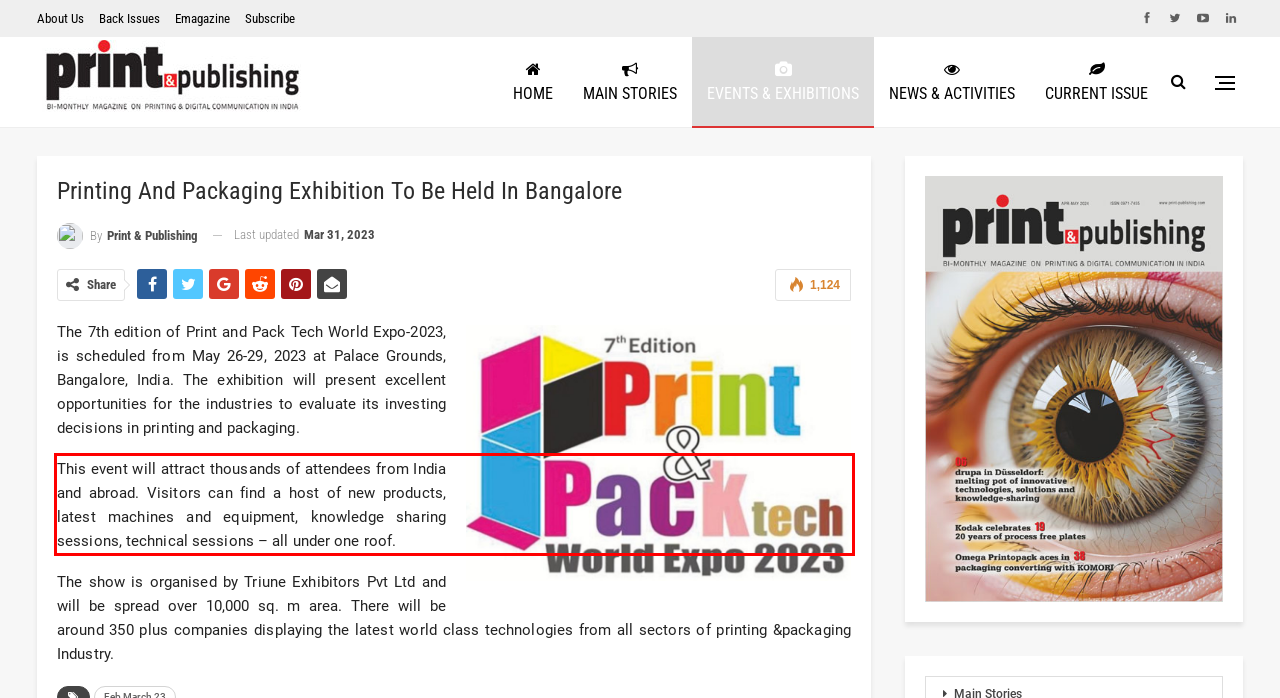Review the screenshot of the webpage and recognize the text inside the red rectangle bounding box. Provide the extracted text content.

This event will attract thousands of attendees from India and abroad. Visitors can find a host of new products, latest machines and equipment, knowledge sharing sessions, technical sessions – all under one roof.